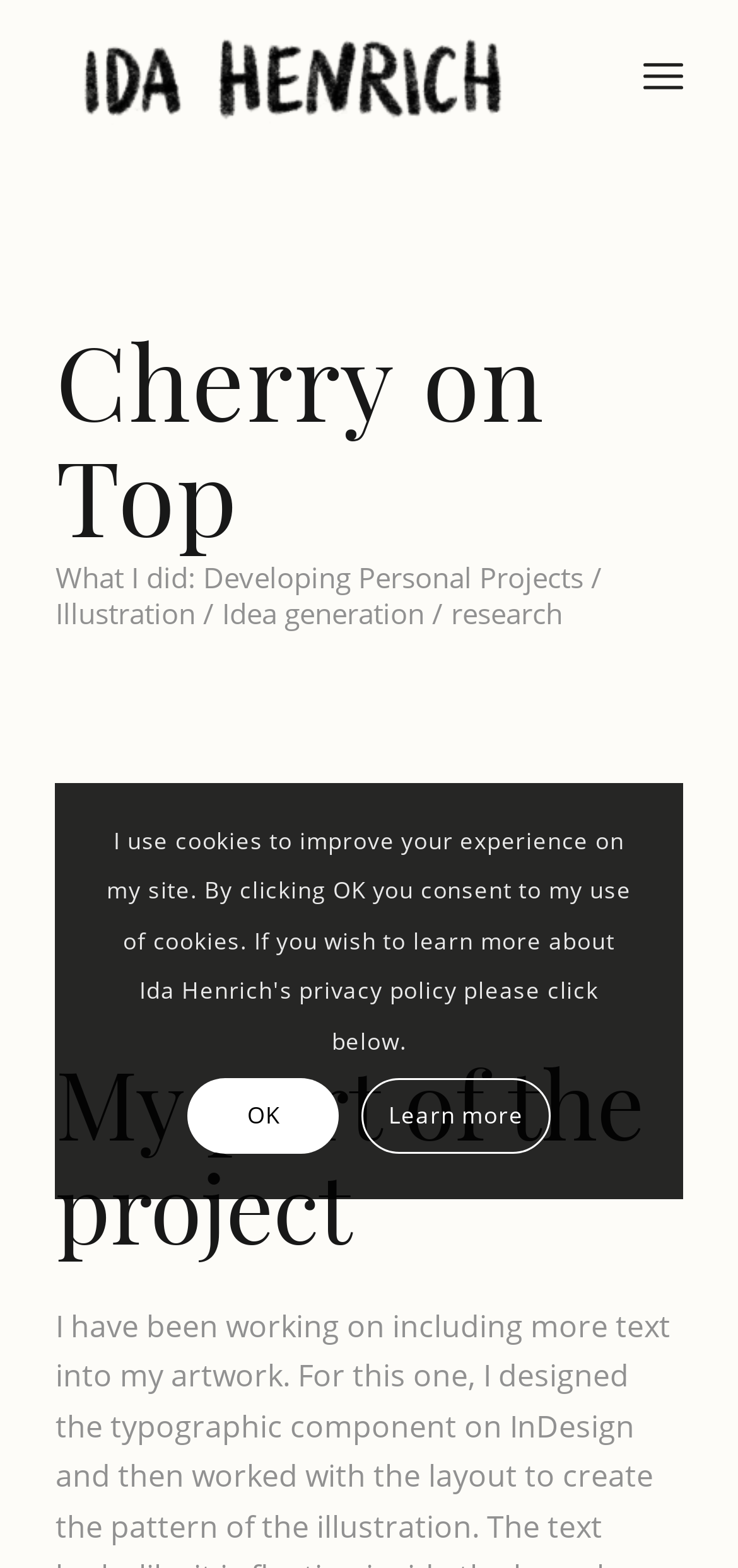Provide the text content of the webpage's main heading.

Cherry on Top